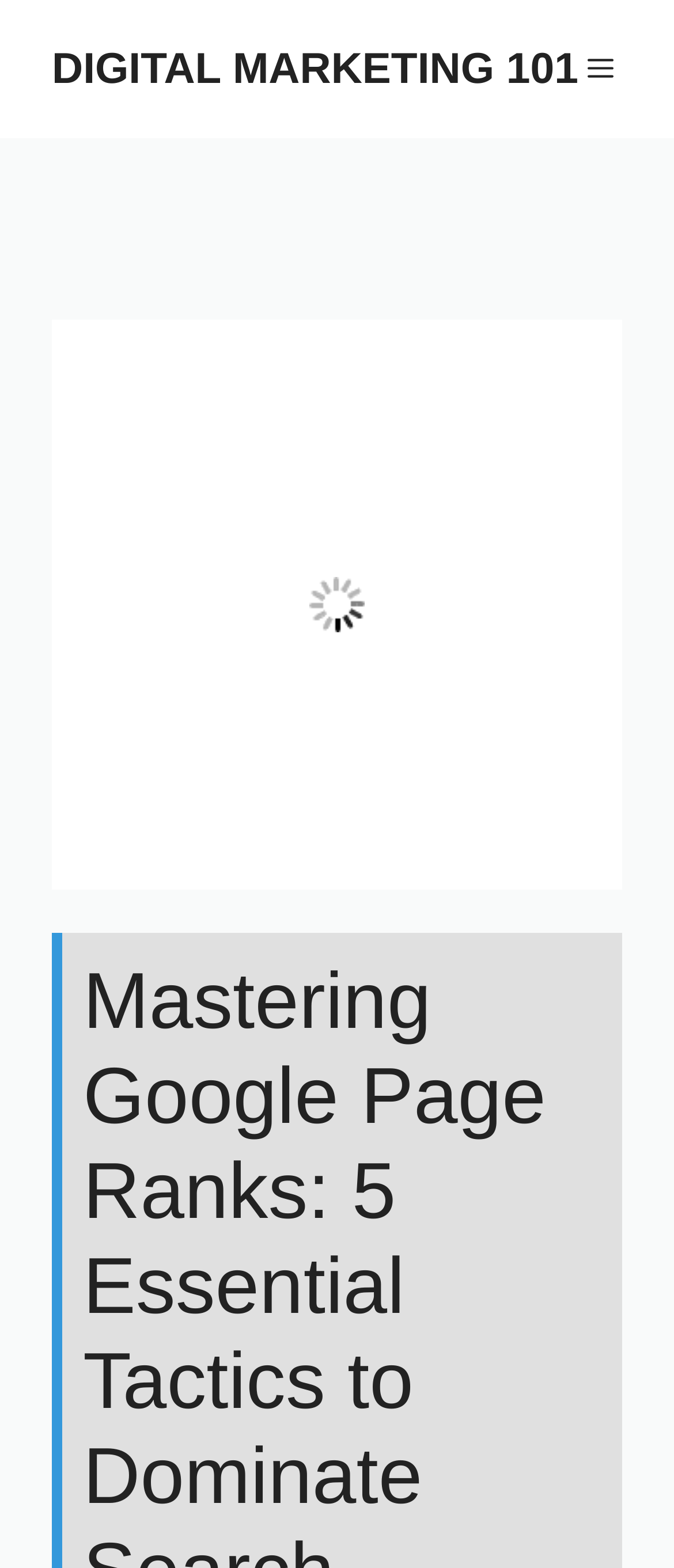Identify the bounding box coordinates for the UI element that matches this description: "APP".

None